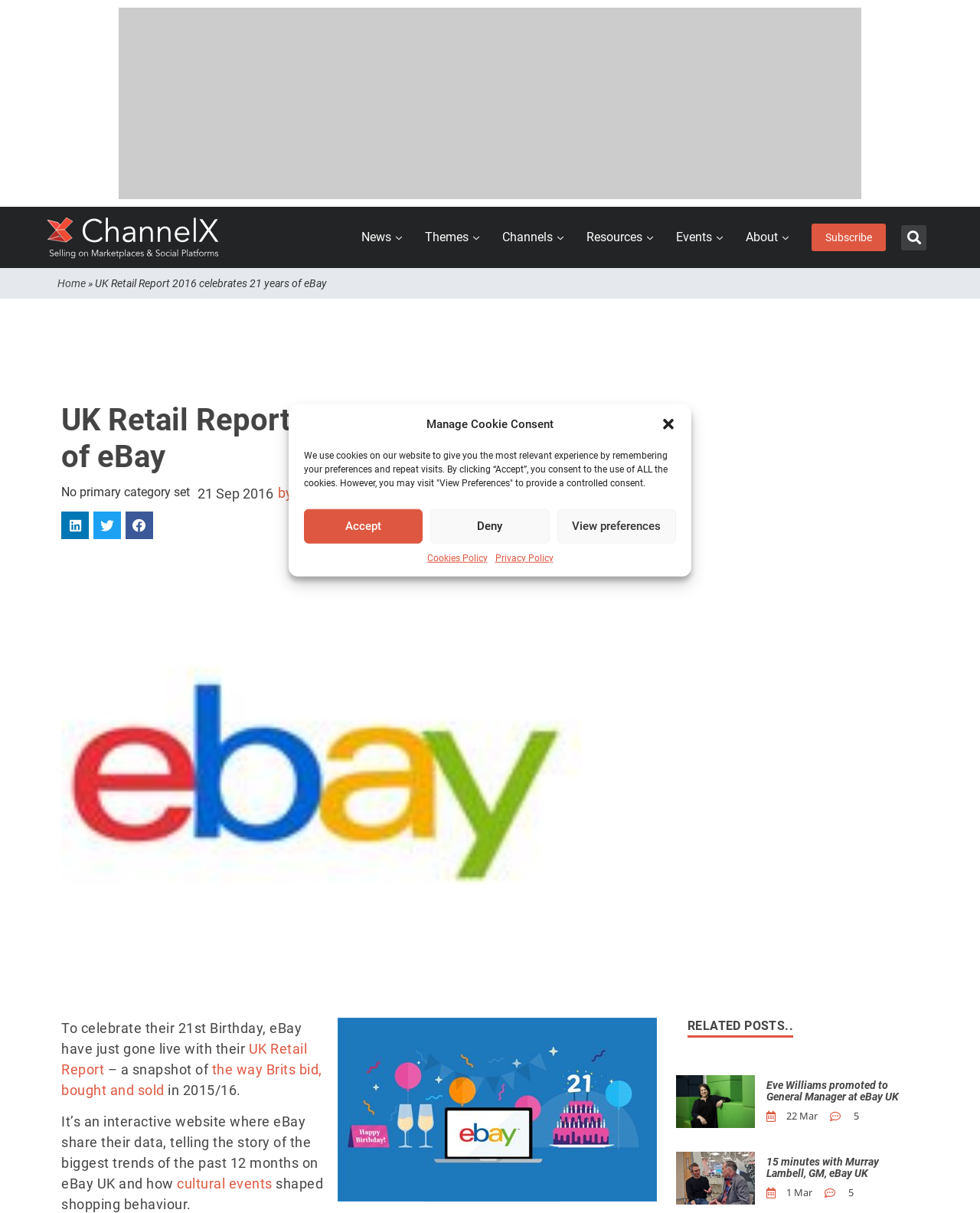Can you find the bounding box coordinates for the element to click on to achieve the instruction: "Share on LinkedIn"?

[0.062, 0.422, 0.091, 0.445]